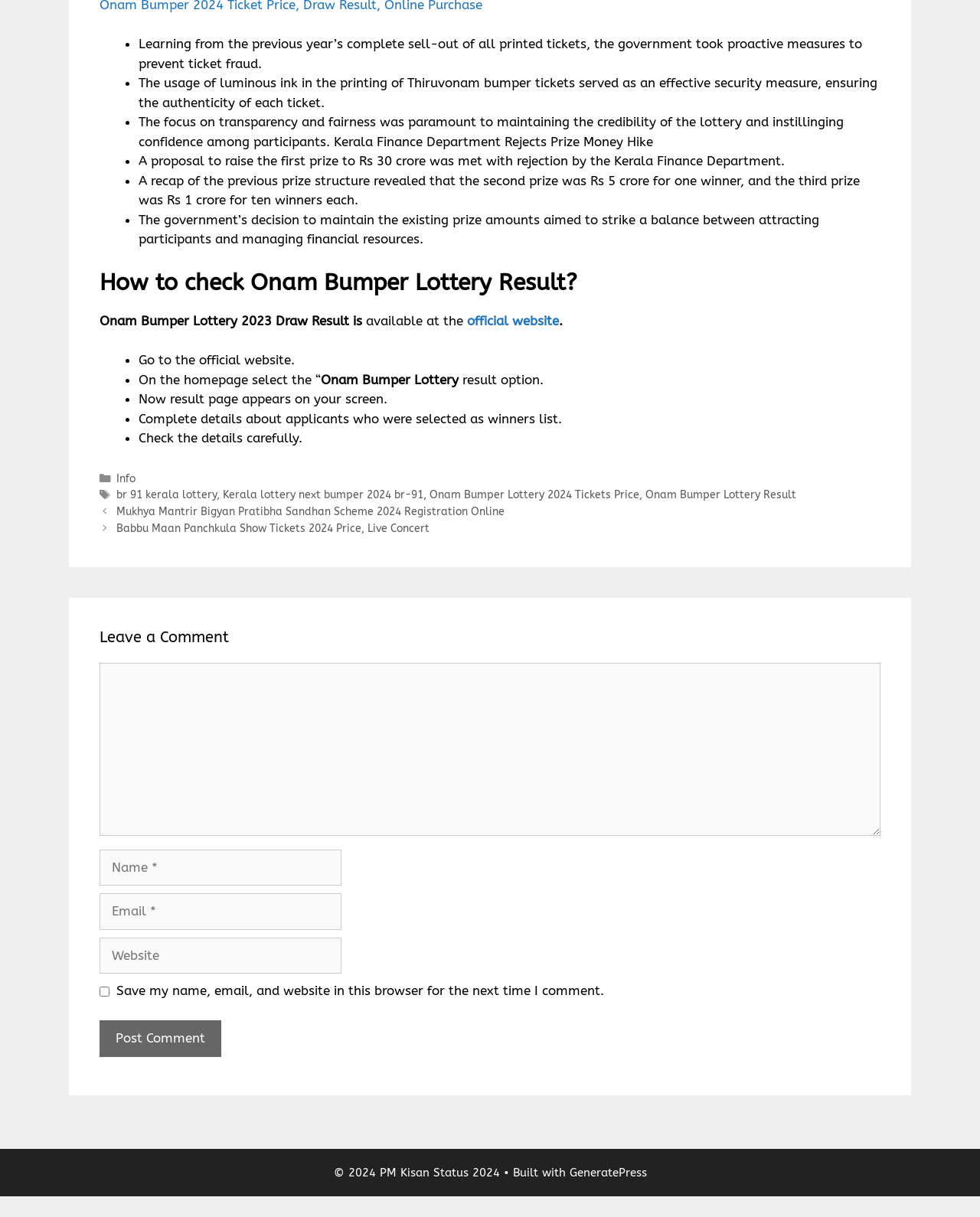Please indicate the bounding box coordinates of the element's region to be clicked to achieve the instruction: "Check the 'Onam Bumper Lottery Result'". Provide the coordinates as four float numbers between 0 and 1, i.e., [left, top, right, bottom].

[0.102, 0.257, 0.373, 0.27]